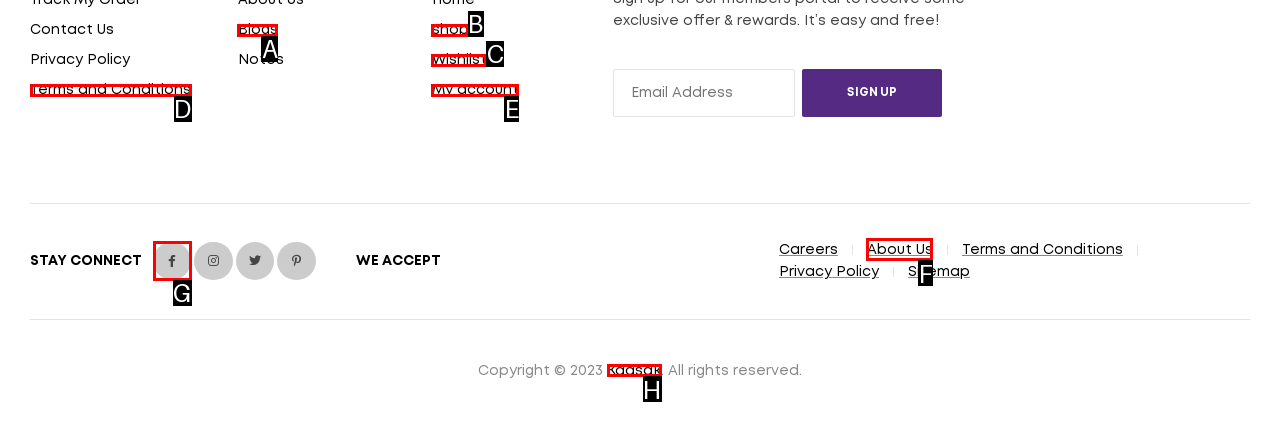Determine the letter of the element to click to accomplish this task: Visit the shop. Respond with the letter.

B